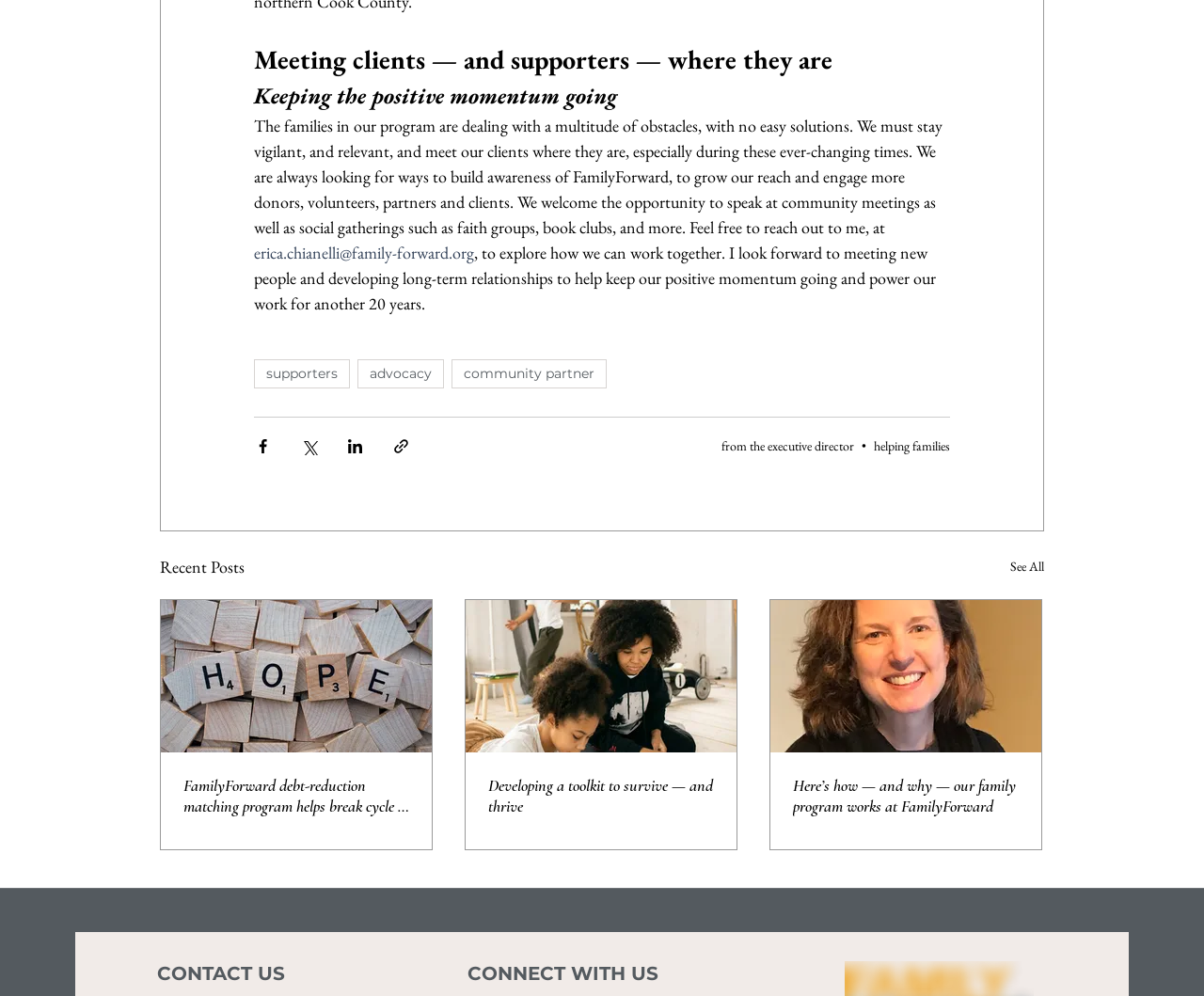What is the name of the organization?
Please provide a comprehensive answer based on the contents of the image.

The name of the organization can be inferred from the email address 'erica.chianelli@family-forward.org' mentioned in the text, which suggests that the organization is FamilyForward.